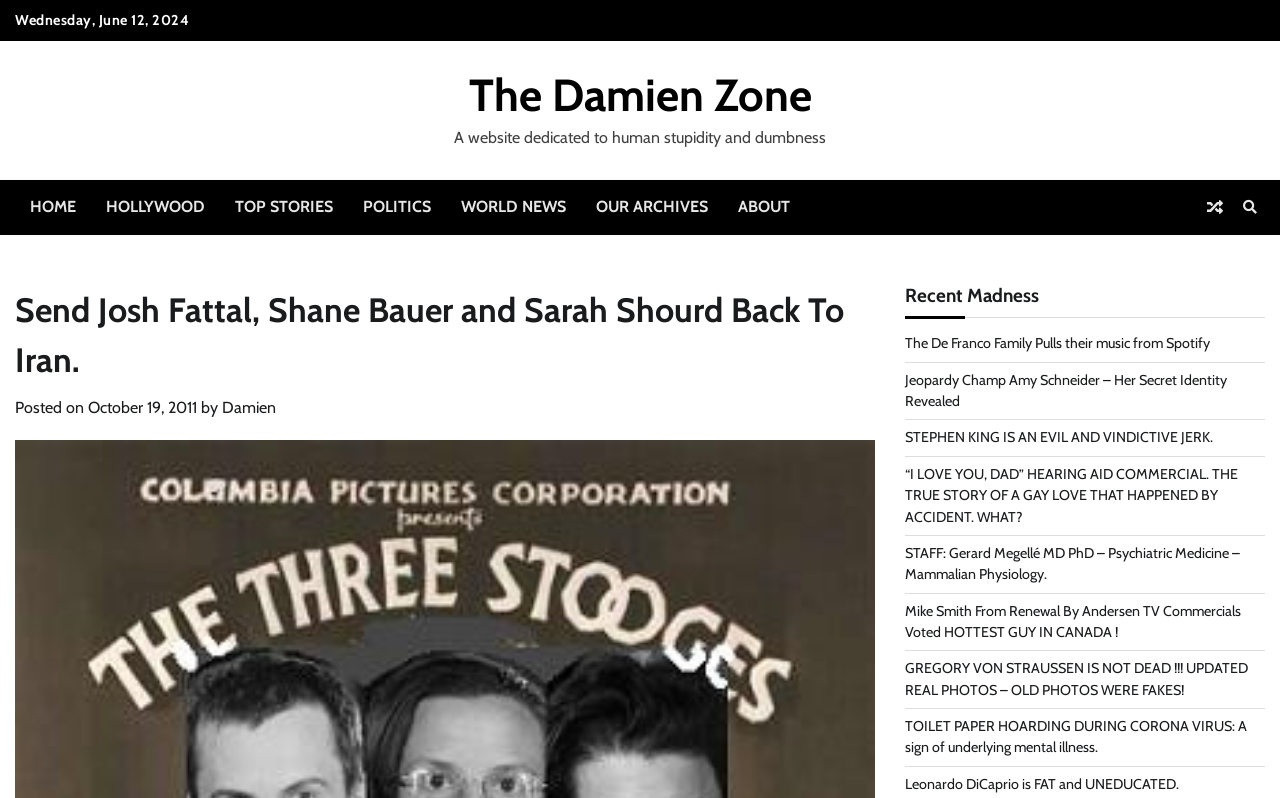Look at the image and give a detailed response to the following question: What is the date of the current post?

I found the date of the current post by looking at the static text 'Posted on' followed by a link 'October 19, 2011' which indicates the date of the post.